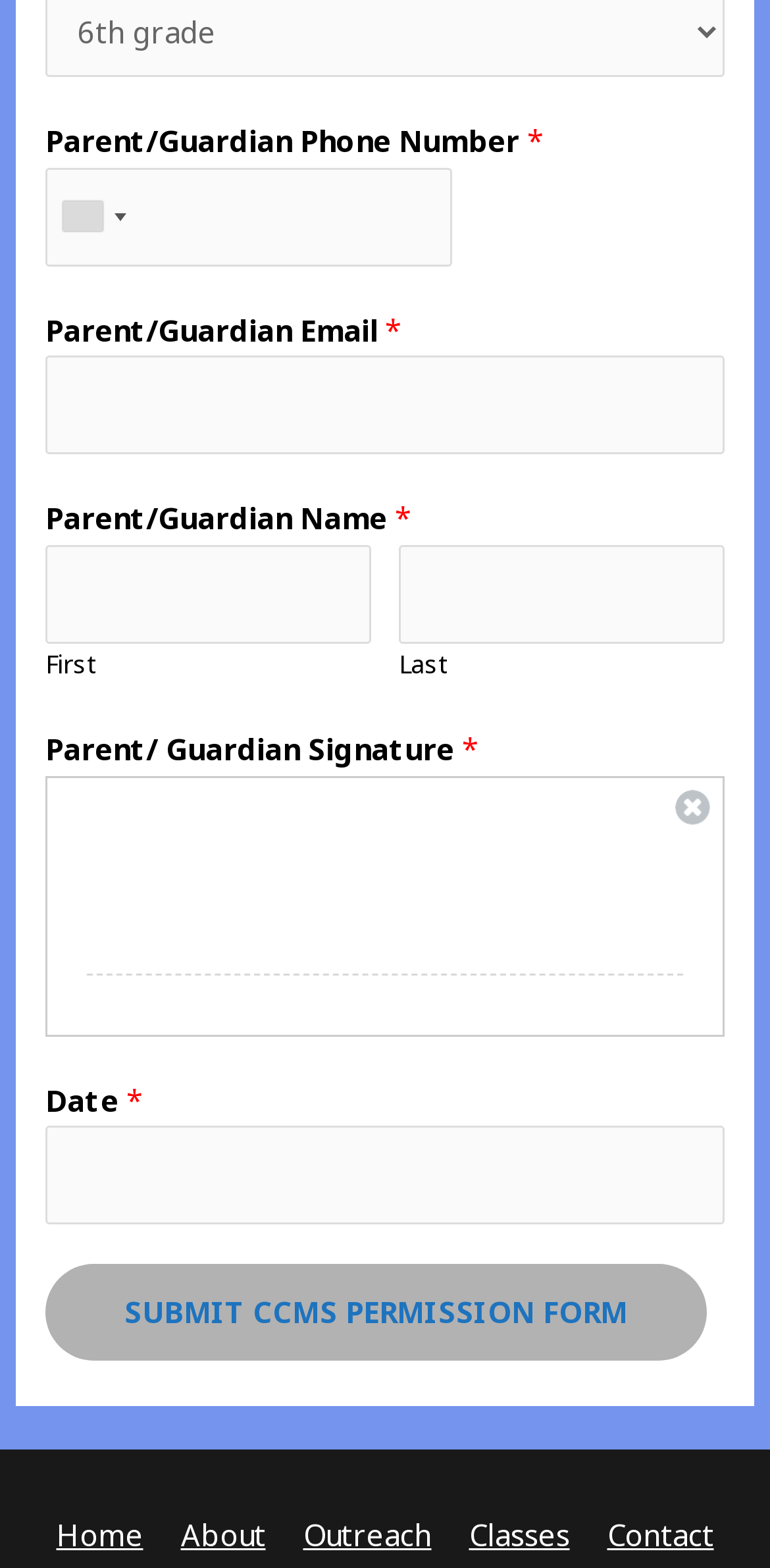Find the bounding box coordinates of the UI element according to this description: "parent_node: Parent/Guardian Email * name="wpforms[fields][24]"".

[0.059, 0.227, 0.941, 0.29]